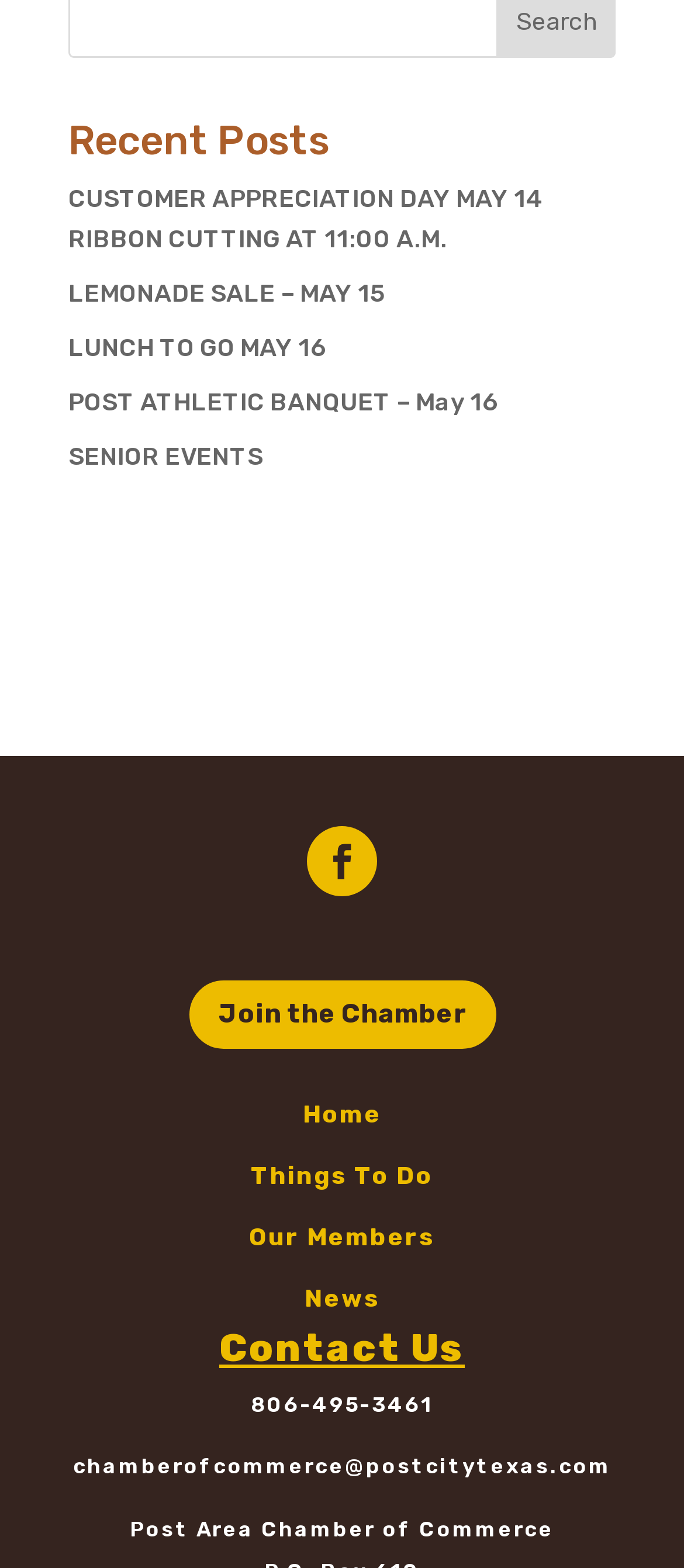Please locate the UI element described by "The 180 Degree Decision" and provide its bounding box coordinates.

None